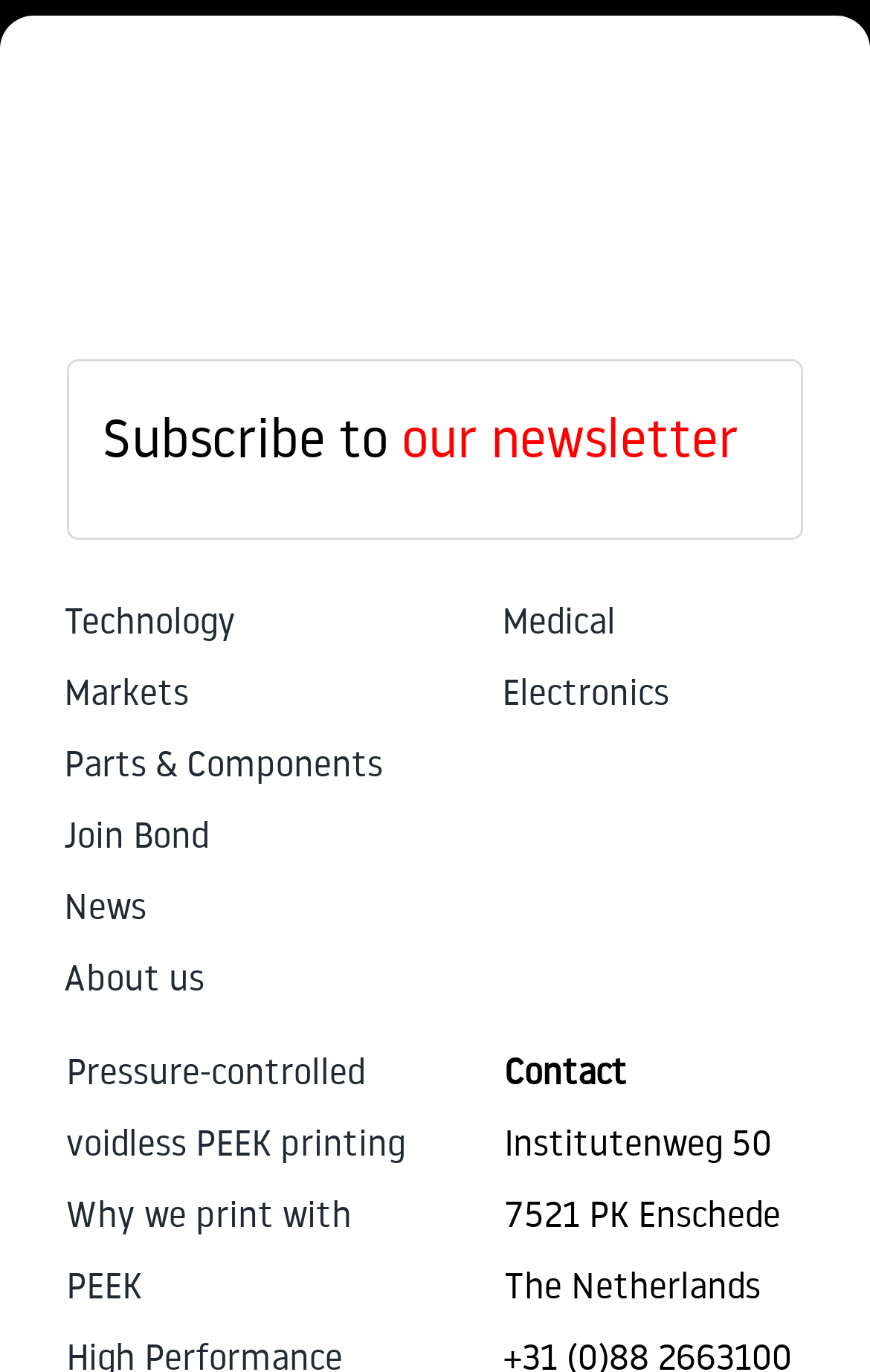Find and indicate the bounding box coordinates of the region you should select to follow the given instruction: "Click on the 'Medical' link".

[0.577, 0.426, 0.958, 0.478]